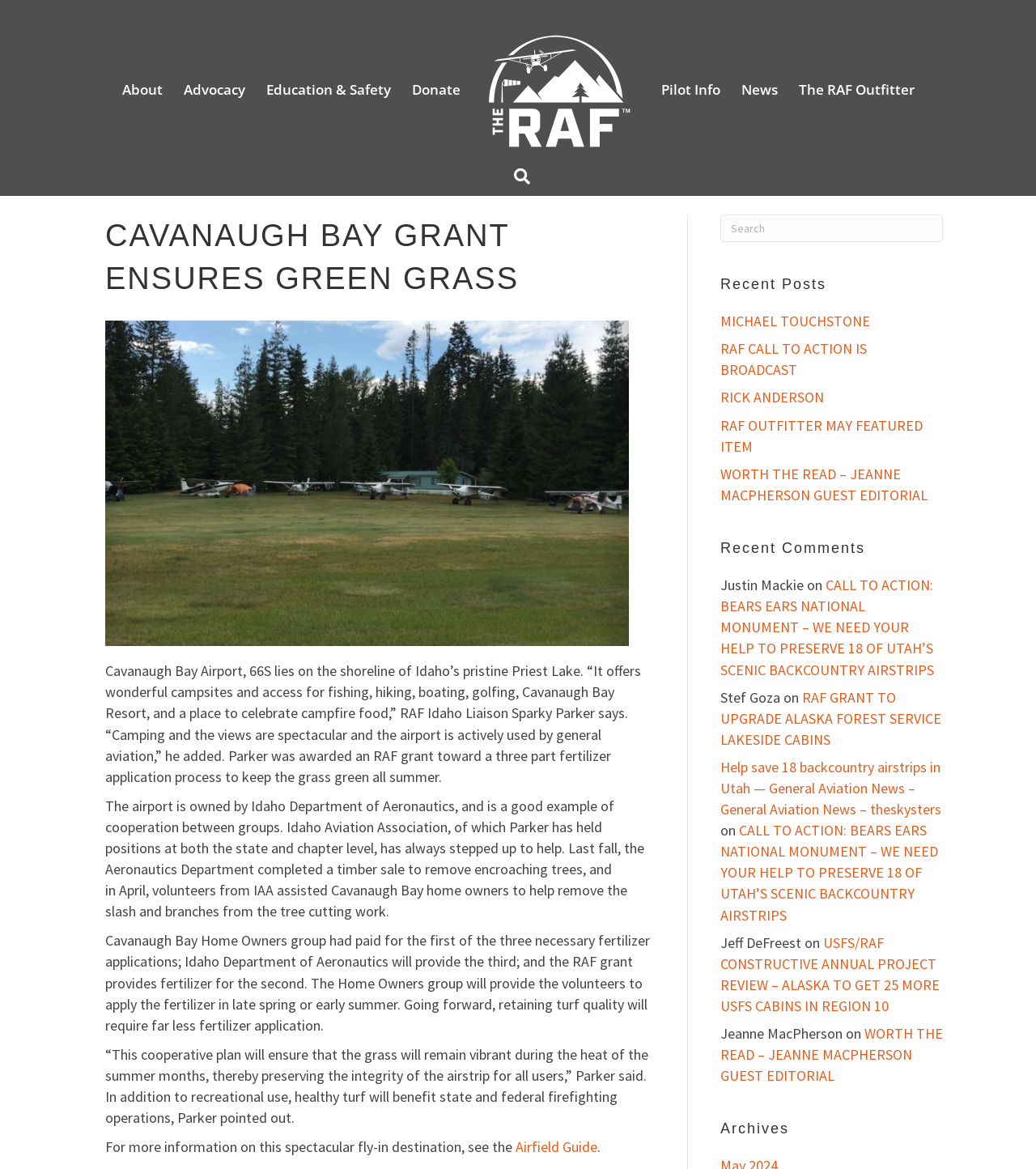Find the bounding box coordinates of the clickable area required to complete the following action: "Search for something".

[0.879, 0.06, 0.903, 0.092]